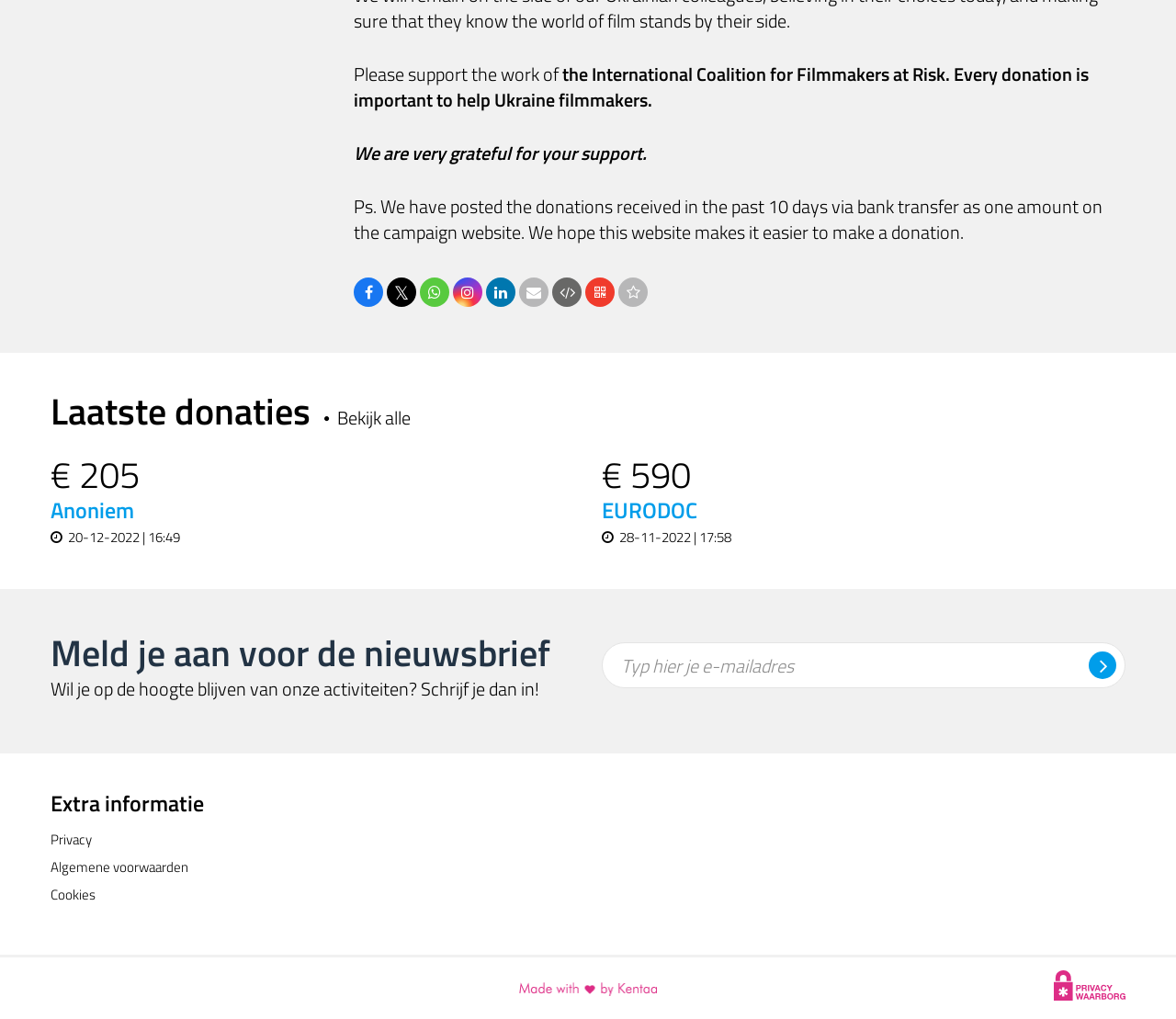What is the purpose of this webpage?
Answer the question in a detailed and comprehensive manner.

The webpage has a message asking to support the work of the International Coalition for Filmmakers at Risk, and it also lists donations received, which suggests that the purpose of this webpage is to raise funds and support filmmakers at risk.